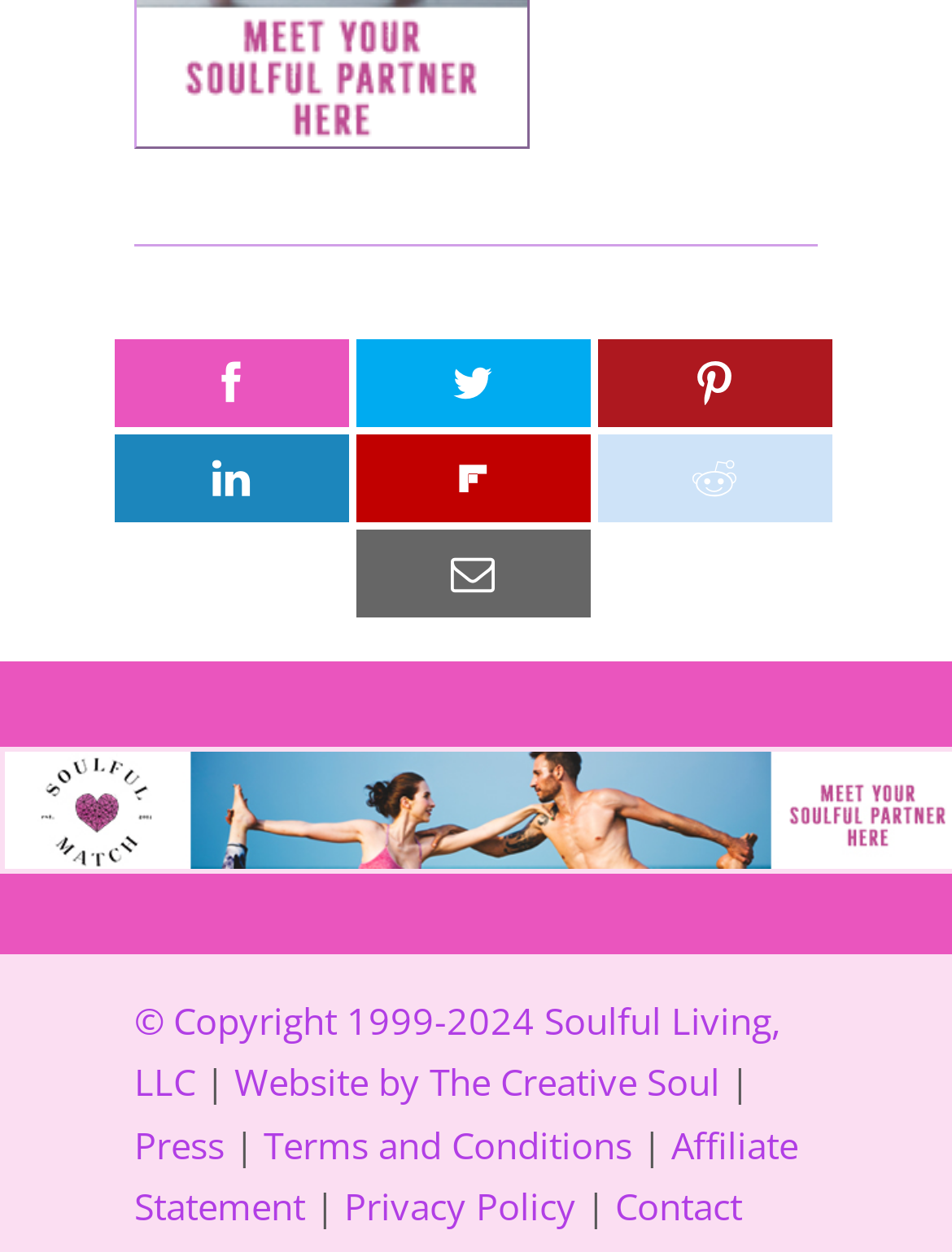What is the name of the website?
Deliver a detailed and extensive answer to the question.

The name of the website can be found in the link element with the text 'Soulful Match - Meet Soulful Singles and Conscious Minded Partners' at the top of the page.